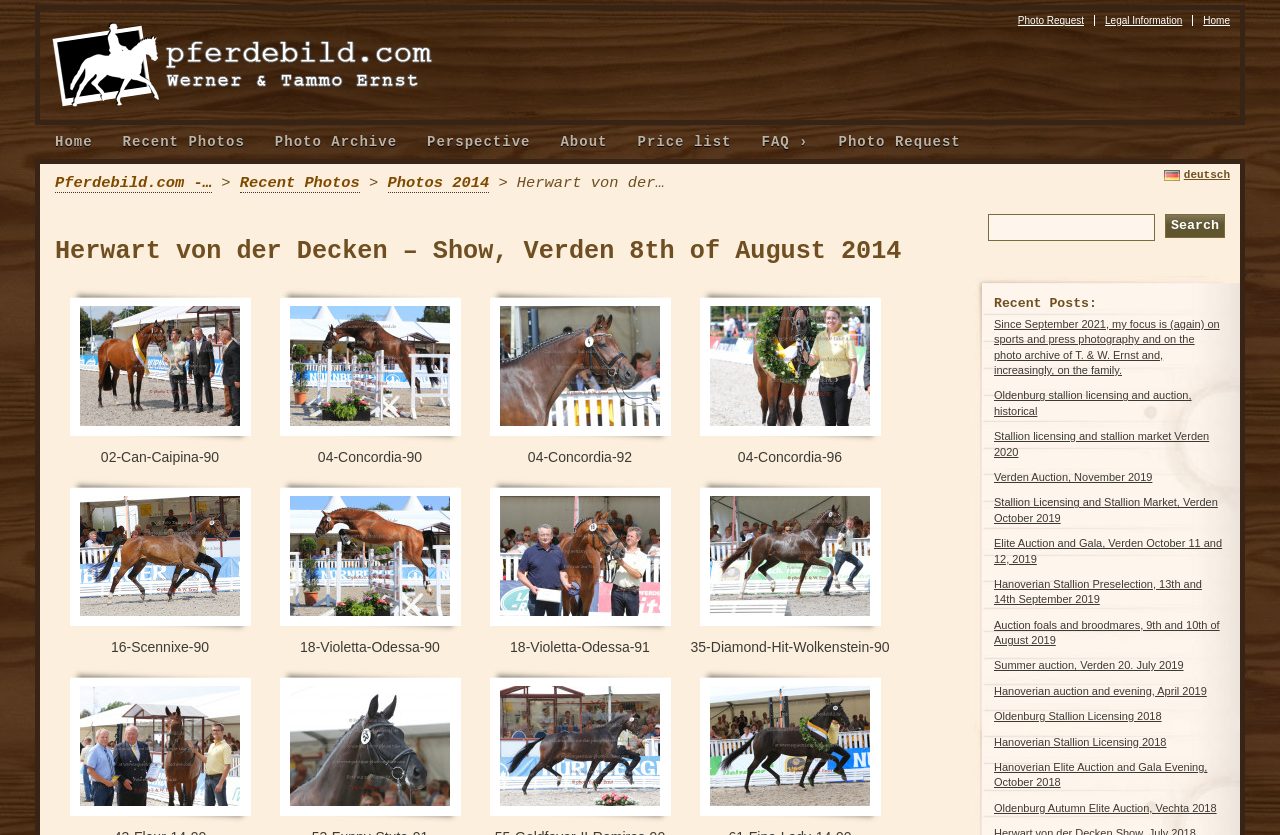What is the language of the webpage?
Provide a short answer using one word or a brief phrase based on the image.

German